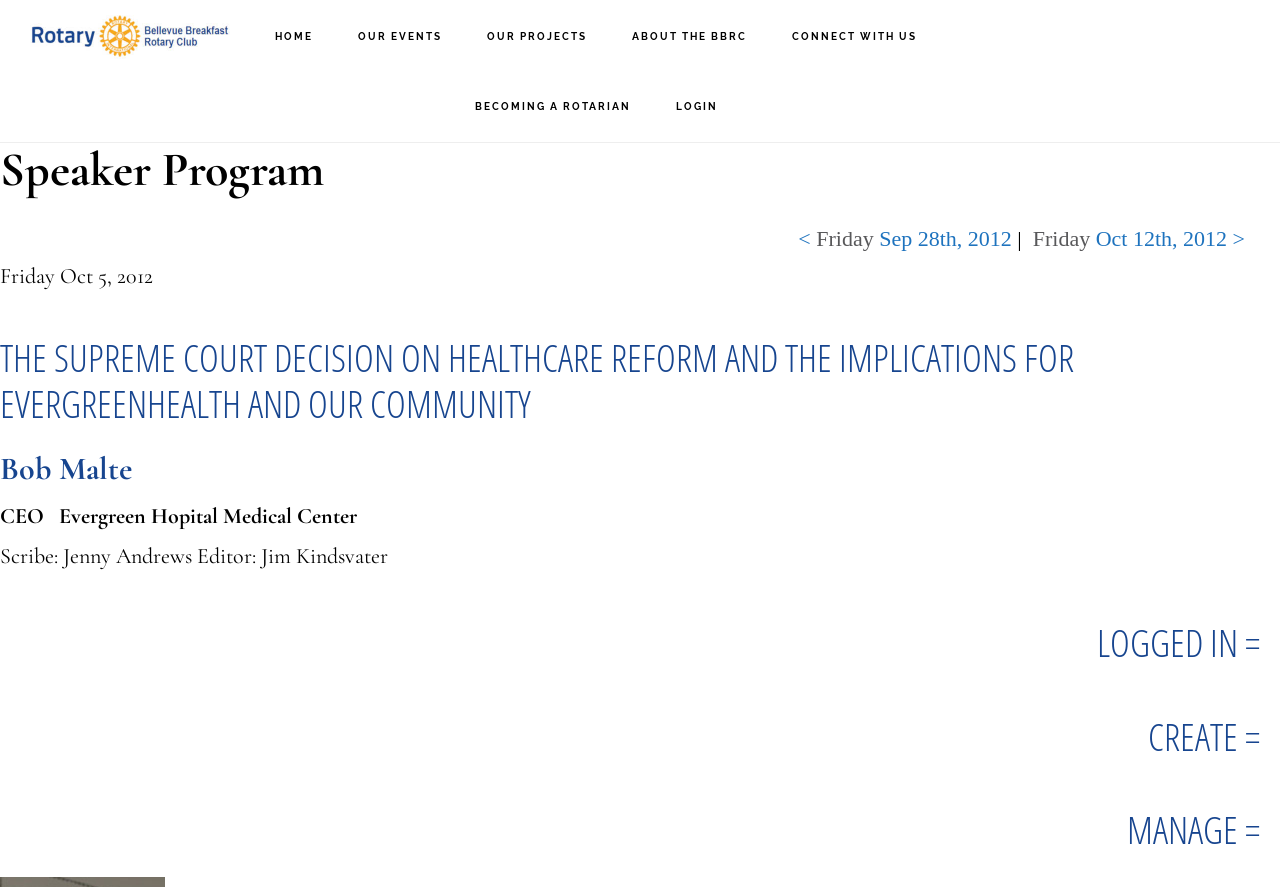Provide a thorough summary of the webpage.

The webpage appears to be a blog post or article from the Bellevue Breakfast Rotary Club. At the top, there are two links, "Skip to main content" and "Skip to footer", which are likely accessibility features. Below these links, there is a prominent link to the club's name, "BELLEVUE BREAKFAST ROTARY CLUB".

The main navigation menu is located on the top-right side of the page, with links to "HOME", "OUR EVENTS", "OUR PROJECTS", "ABOUT THE BBRC", "CONNECT WITH US", "BECOMING A ROTARIAN", and "LOGIN".

The main content of the page is divided into two sections. The top section has a heading "Speaker Program" and features links to navigate to previous and next speaker programs, dated Friday, October 12th, 2012, and Friday, September 28th, 2012, respectively.

The main article section is below this, with a heading "THE SUPREME COURT DECISION ON HEALTHCARE REFORM AND THE IMPLICATIONS FOR EVERGREENHEALTH AND OUR COMMUNITY". The article appears to be a transcript or summary of a speech given by Bob Malte, CEO of EvergreenHealth, on October 5, 2012. The article also credits the scribe, Jenny Andrews, and editor, Jim Kindsvater.

At the bottom of the page, there are three headings, "LOGGED IN =", "CREATE =", and "MANAGE =", which may be related to user account management or content creation features.